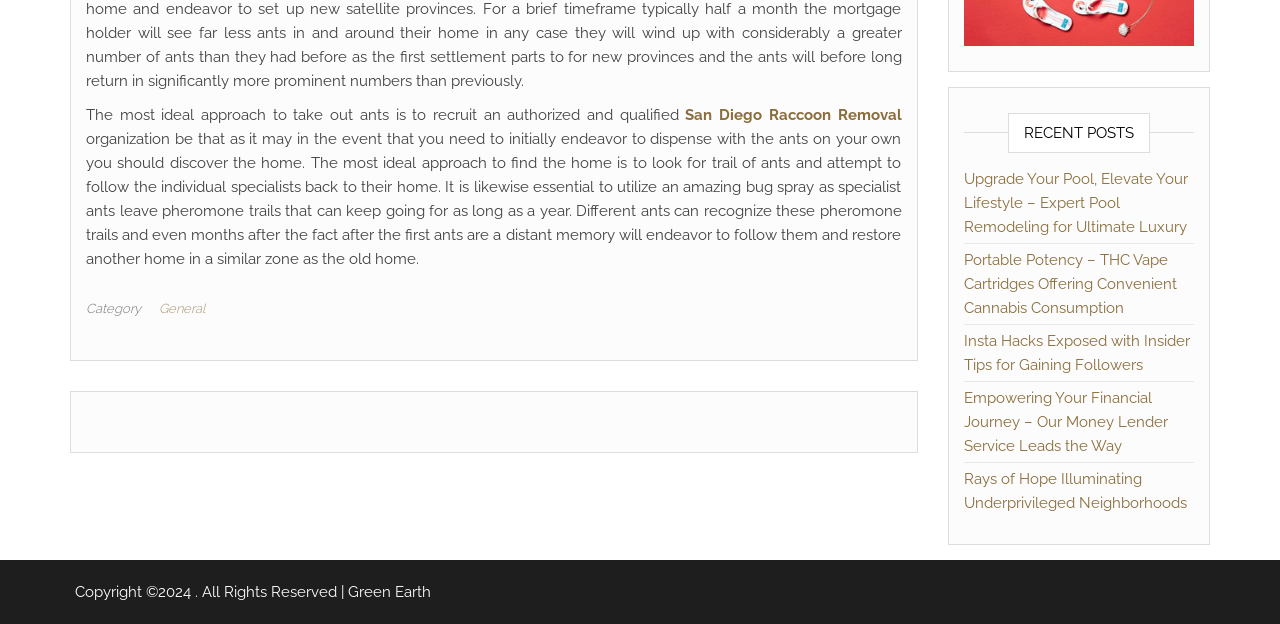Specify the bounding box coordinates of the region I need to click to perform the following instruction: "Check the Copyright information". The coordinates must be four float numbers in the range of 0 to 1, i.e., [left, top, right, bottom].

[0.059, 0.935, 0.337, 0.964]